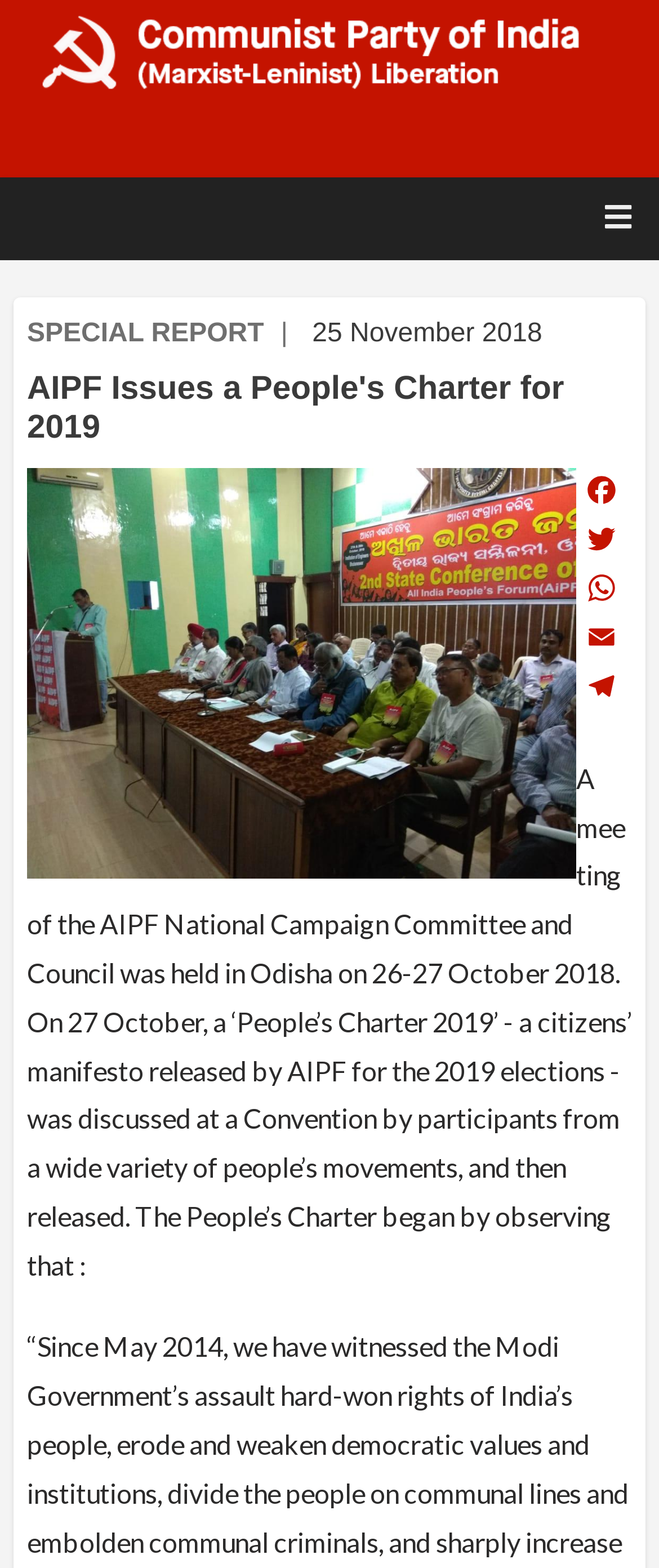Determine the bounding box coordinates for the HTML element mentioned in the following description: "SPECIAL REPORT". The coordinates should be a list of four floats ranging from 0 to 1, represented as [left, top, right, bottom].

[0.041, 0.203, 0.4, 0.222]